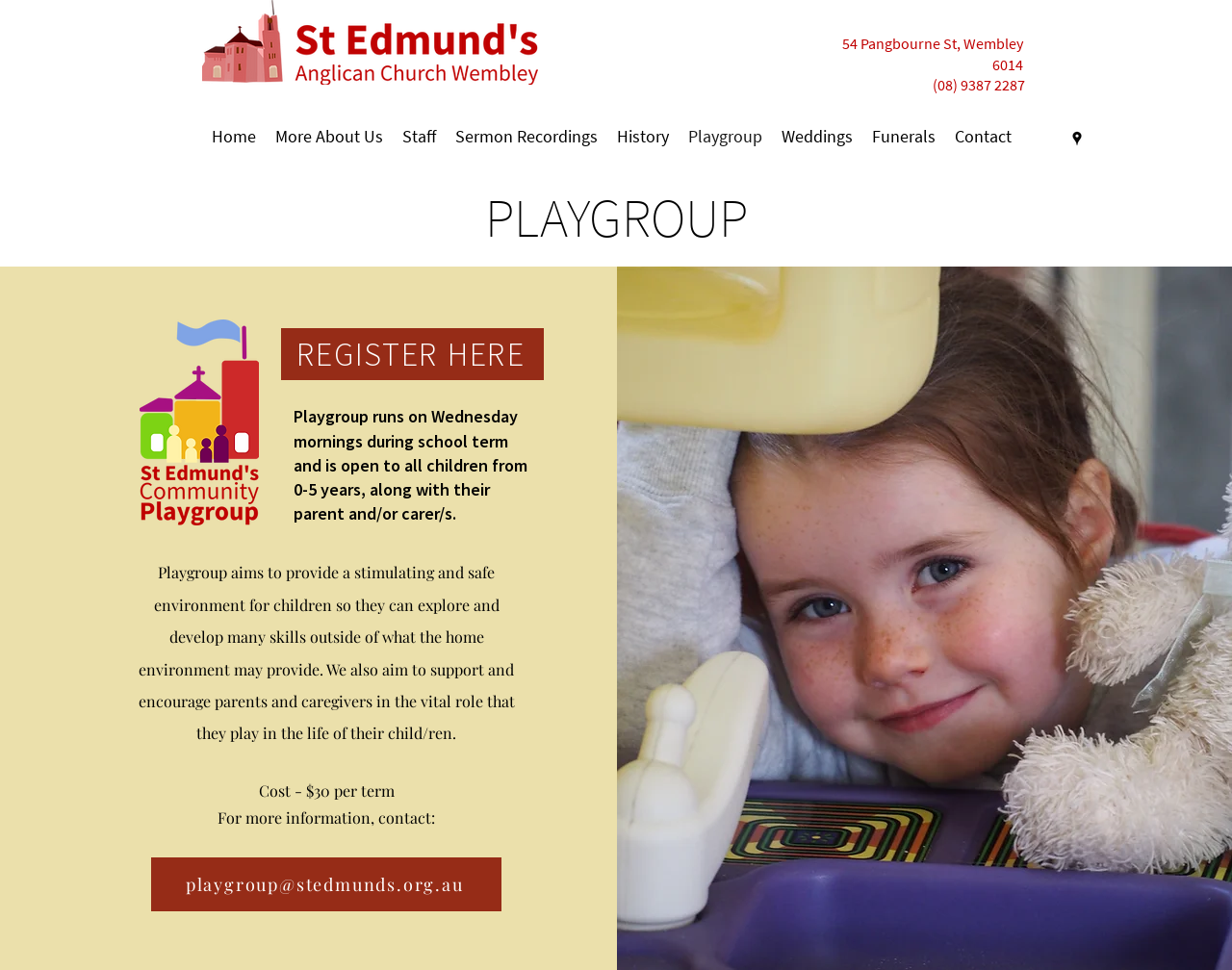What is the address of St. Edmund's Anglican?
Refer to the screenshot and deliver a thorough answer to the question presented.

I found the address by looking at the static text element on the webpage, which is located at the top section of the page, and it reads '54 Pangbourne St, Wembley 6014'.